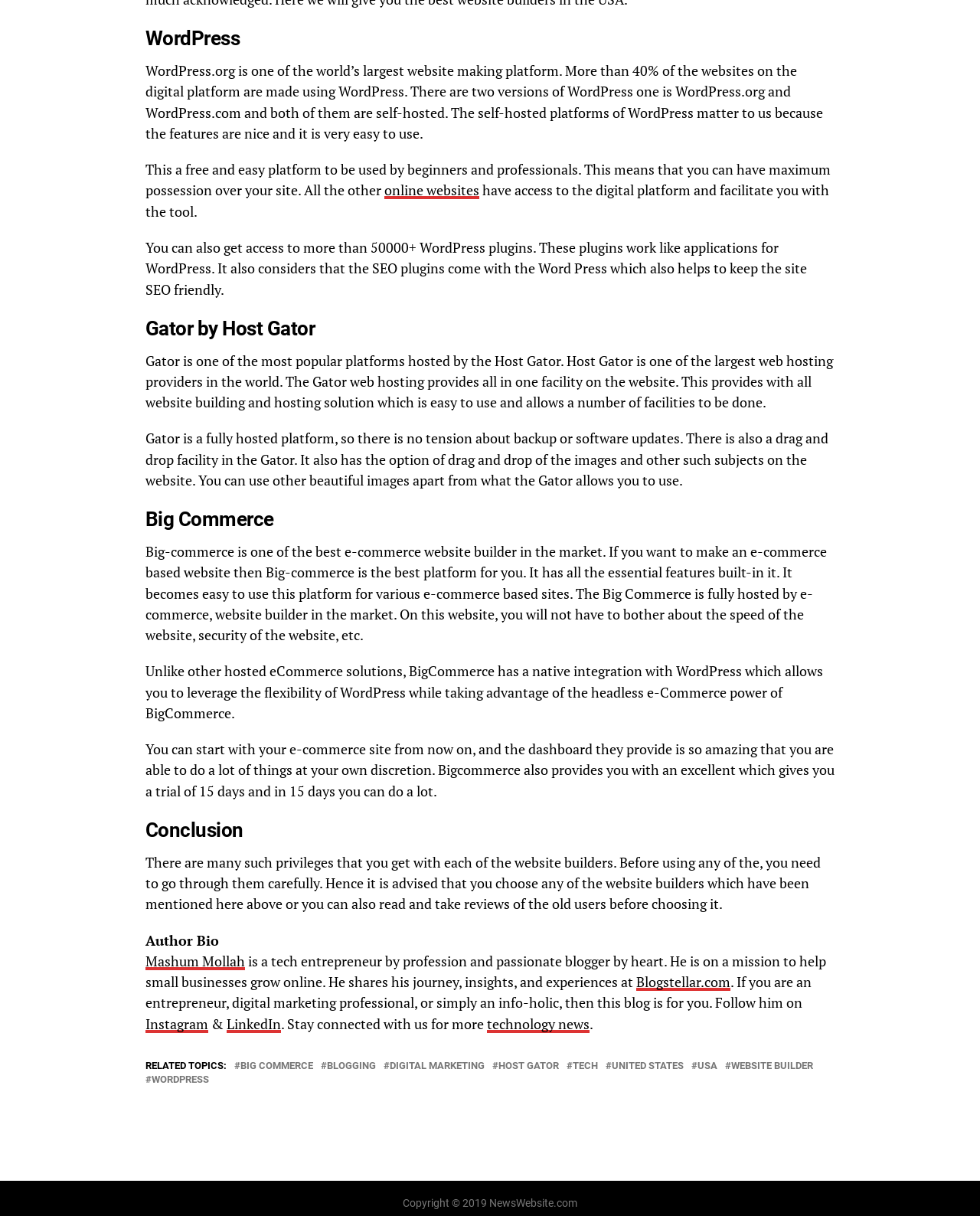Find the bounding box coordinates for the area you need to click to carry out the instruction: "visit Gator by Host Gator". The coordinates should be four float numbers between 0 and 1, indicated as [left, top, right, bottom].

[0.148, 0.259, 0.852, 0.282]